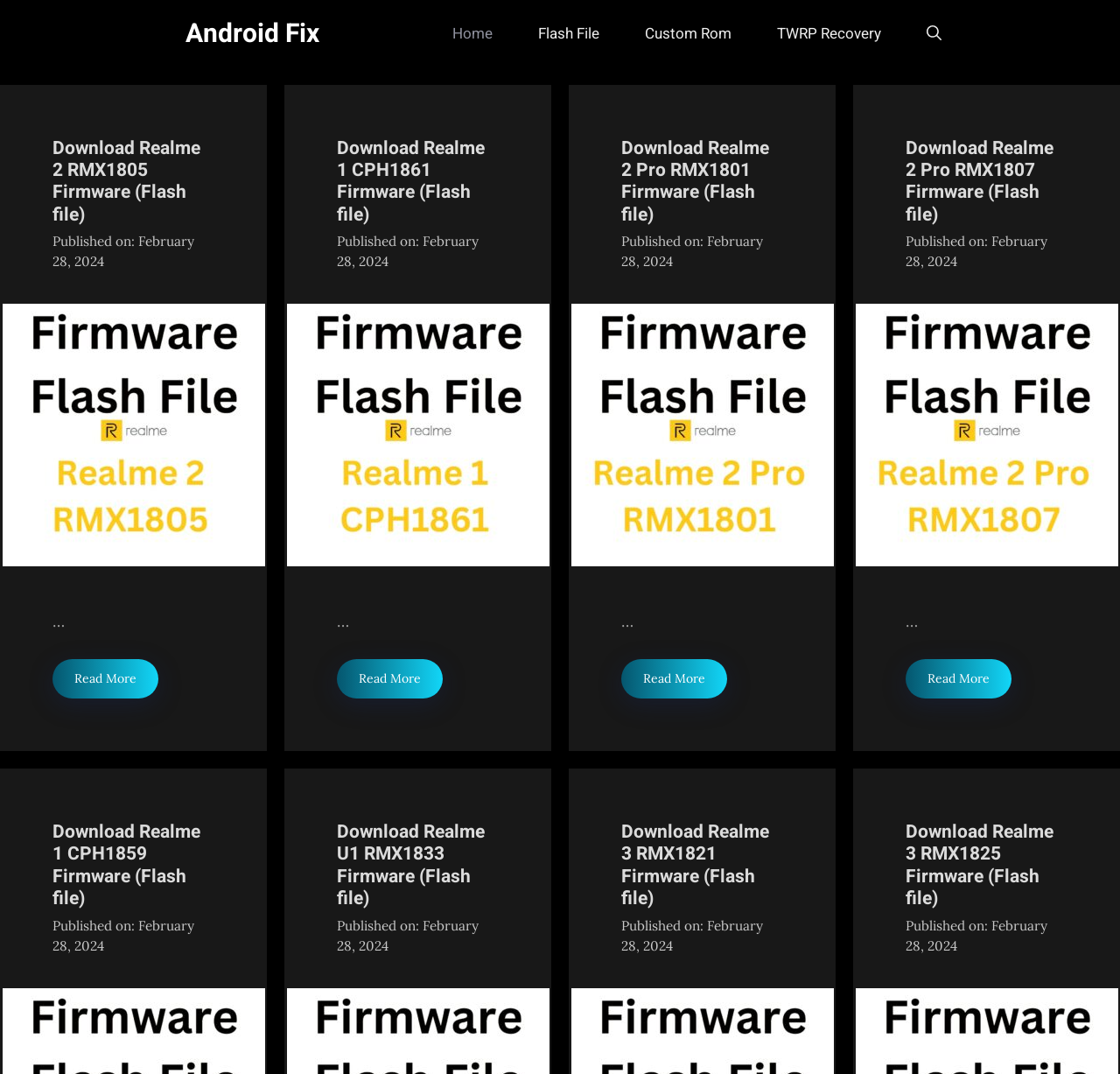Show me the bounding box coordinates of the clickable region to achieve the task as per the instruction: "Read more about Download Realme 1 CPH1861 Firmware".

[0.301, 0.614, 0.395, 0.651]